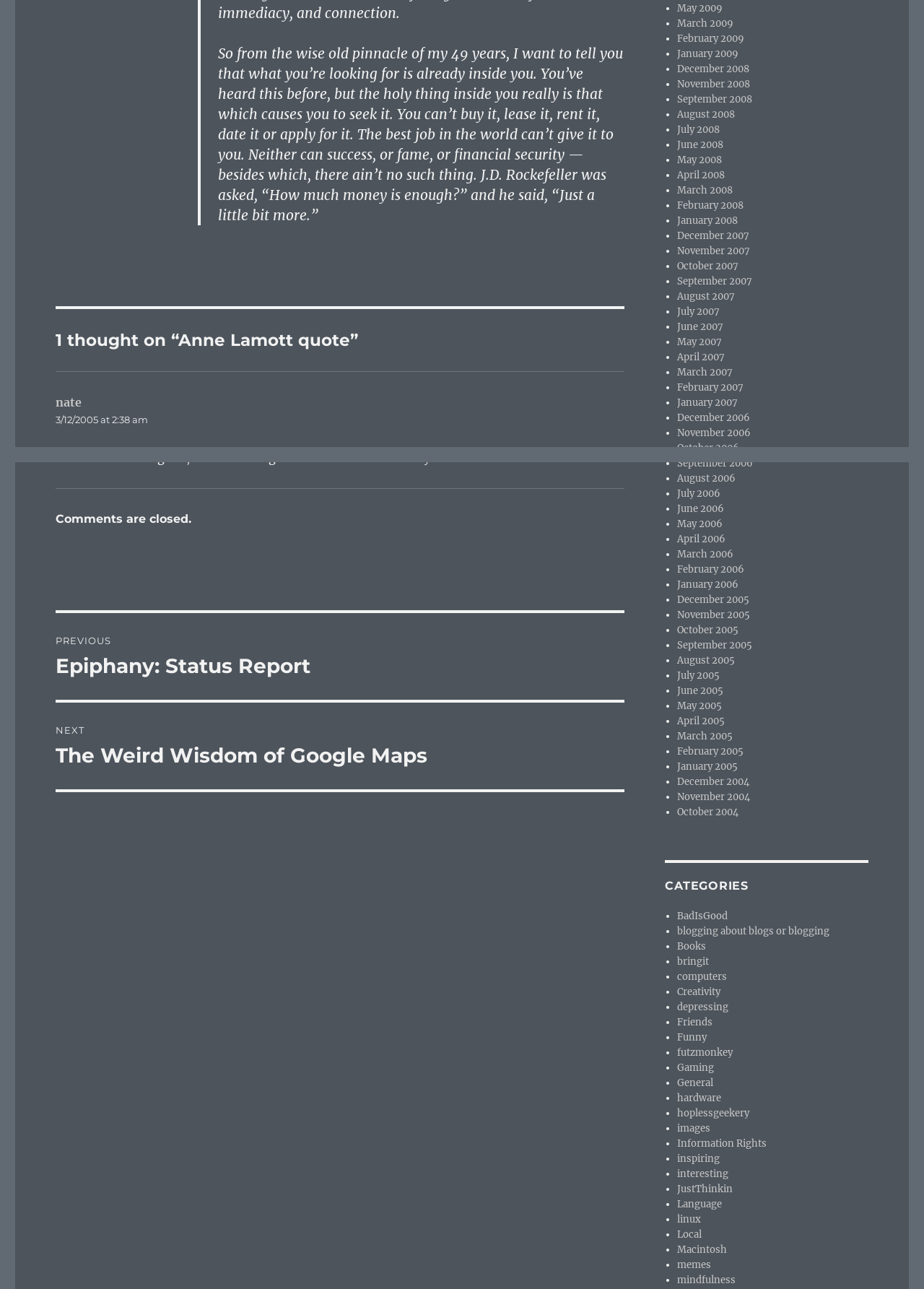Determine the bounding box coordinates for the HTML element mentioned in the following description: "November 2007". The coordinates should be a list of four floats ranging from 0 to 1, represented as [left, top, right, bottom].

[0.733, 0.19, 0.811, 0.199]